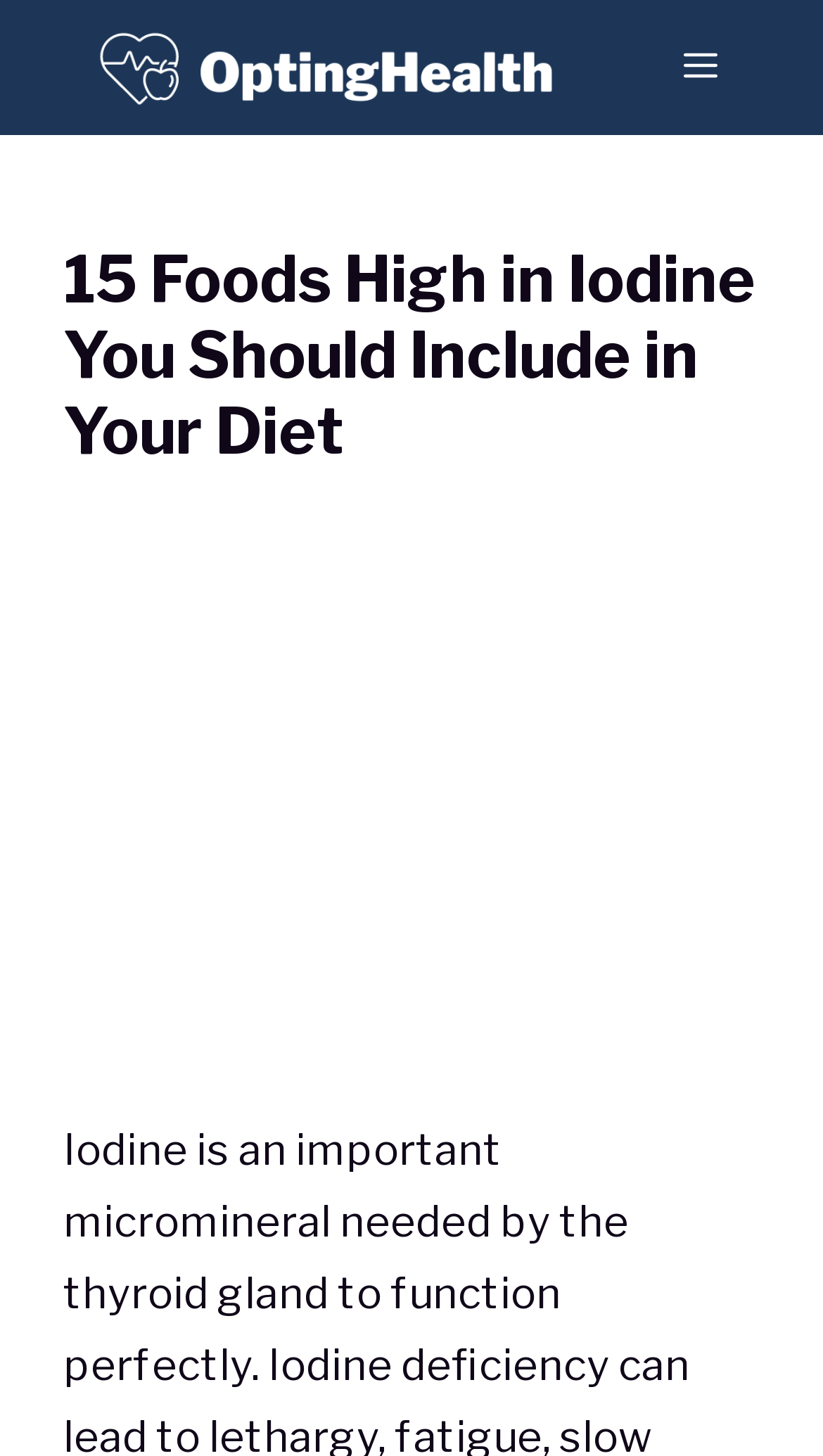Please examine the image and answer the question with a detailed explanation:
What is the topic of the main content?

The main content section is located below the banner and navigation sections, and it contains a heading that reads '15 Foods High in Iodine You Should Include in Your Diet', indicating that the topic of the main content is foods that are rich in iodine.